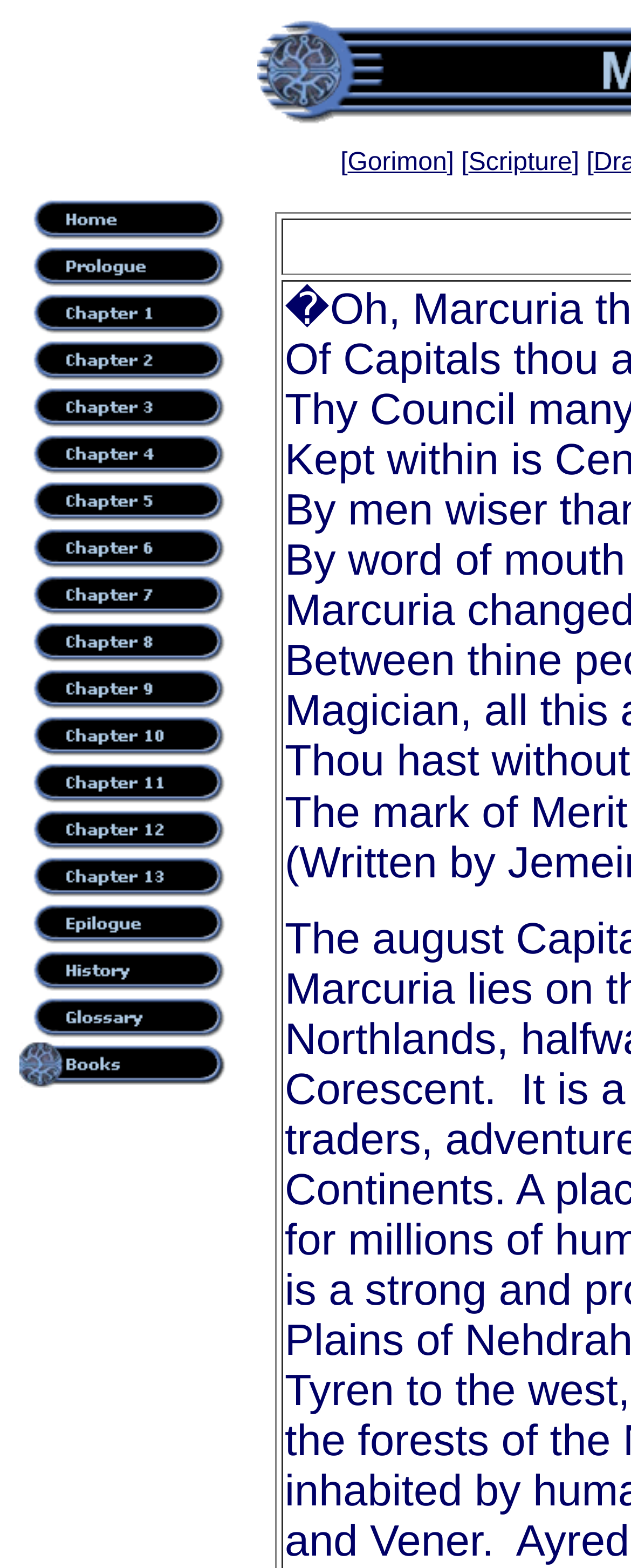Please specify the coordinates of the bounding box for the element that should be clicked to carry out this instruction: "Read Chapter 1". The coordinates must be four float numbers between 0 and 1, formatted as [left, top, right, bottom].

[0.031, 0.201, 0.408, 0.219]